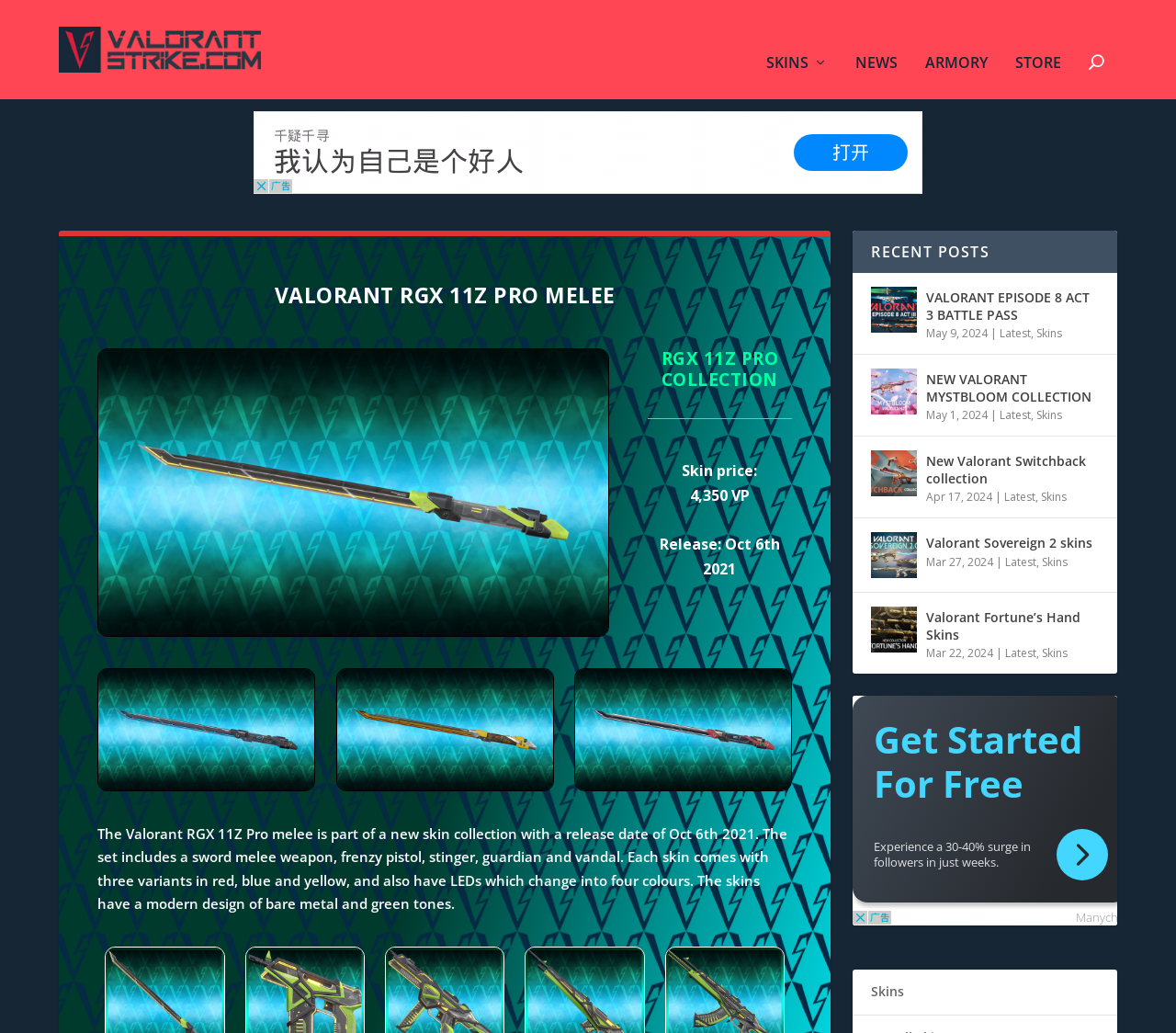Detail the features and information presented on the webpage.

This webpage is about Valorant RGX 11Z Pro melee, a new skin collection with a release date of October 6th, 2021. At the top, there is a navigation bar with links to "SKINS", "NEWS", "ARMORY", and "STORE". Below the navigation bar, there is an advertisement iframe.

The main content of the page is divided into two sections. On the left side, there is a heading "VALORANT RGX 11Z PRO MELEE" followed by a link to "valorant go volume 2 collection" with an associated image. Below this link, there are three more links to the same collection, each with an image. The links are arranged horizontally, with the first link on the left and the third link on the right.

On the right side of the main content, there is a section with the heading "RGX 11Z PRO COLLECTION". This section contains information about the skin price, which is 4,350 VP, and the release date, which is October 6th, 2021. Below this information, there is a paragraph of text describing the skin collection, including the types of weapons and variants available.

Below the main content, there is a section with the heading "RECENT POSTS". This section contains four links to recent posts, each with an associated image and date. The links are arranged vertically, with the most recent post at the top. Each post has a link to "Latest" and "Skins" on the right side.

At the bottom of the page, there is another advertisement iframe.